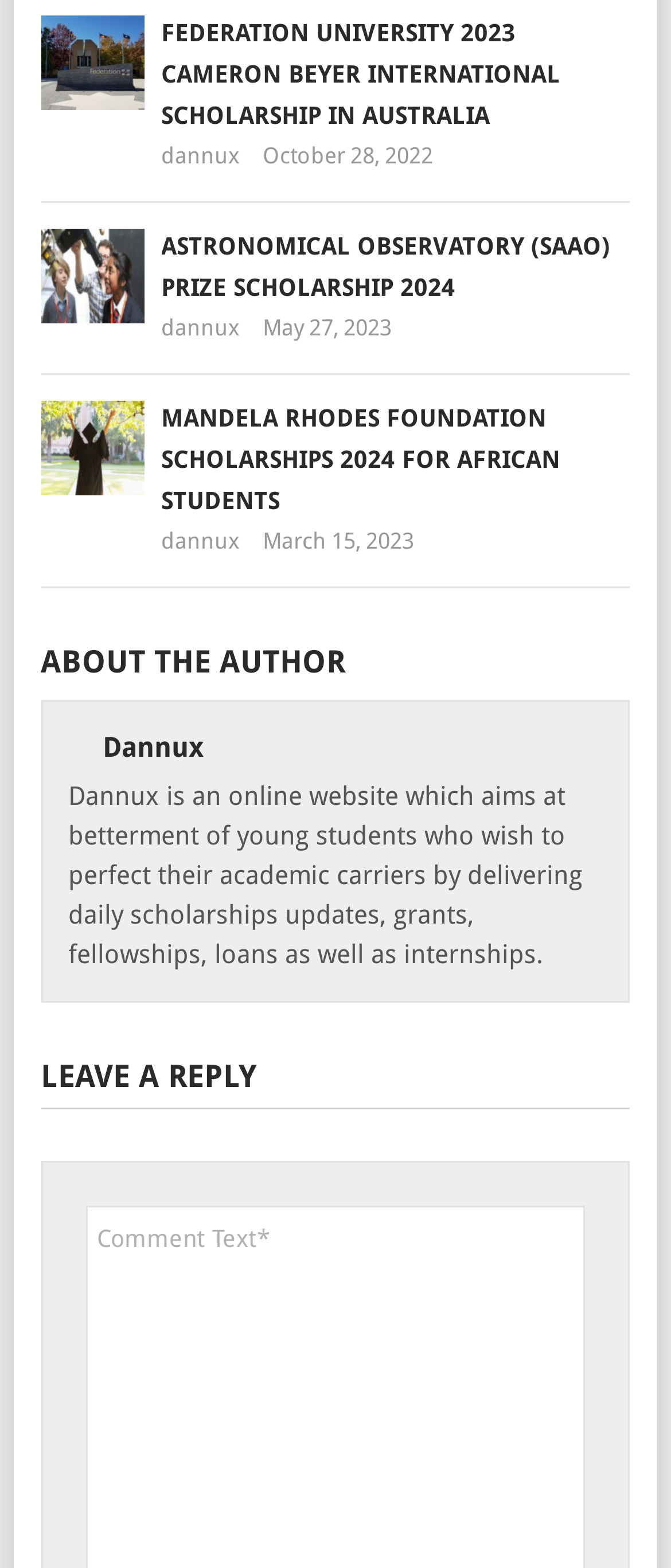Identify the bounding box coordinates for the UI element described as: "Scholarships In Bangladesh".

[0.159, 0.273, 0.597, 0.291]